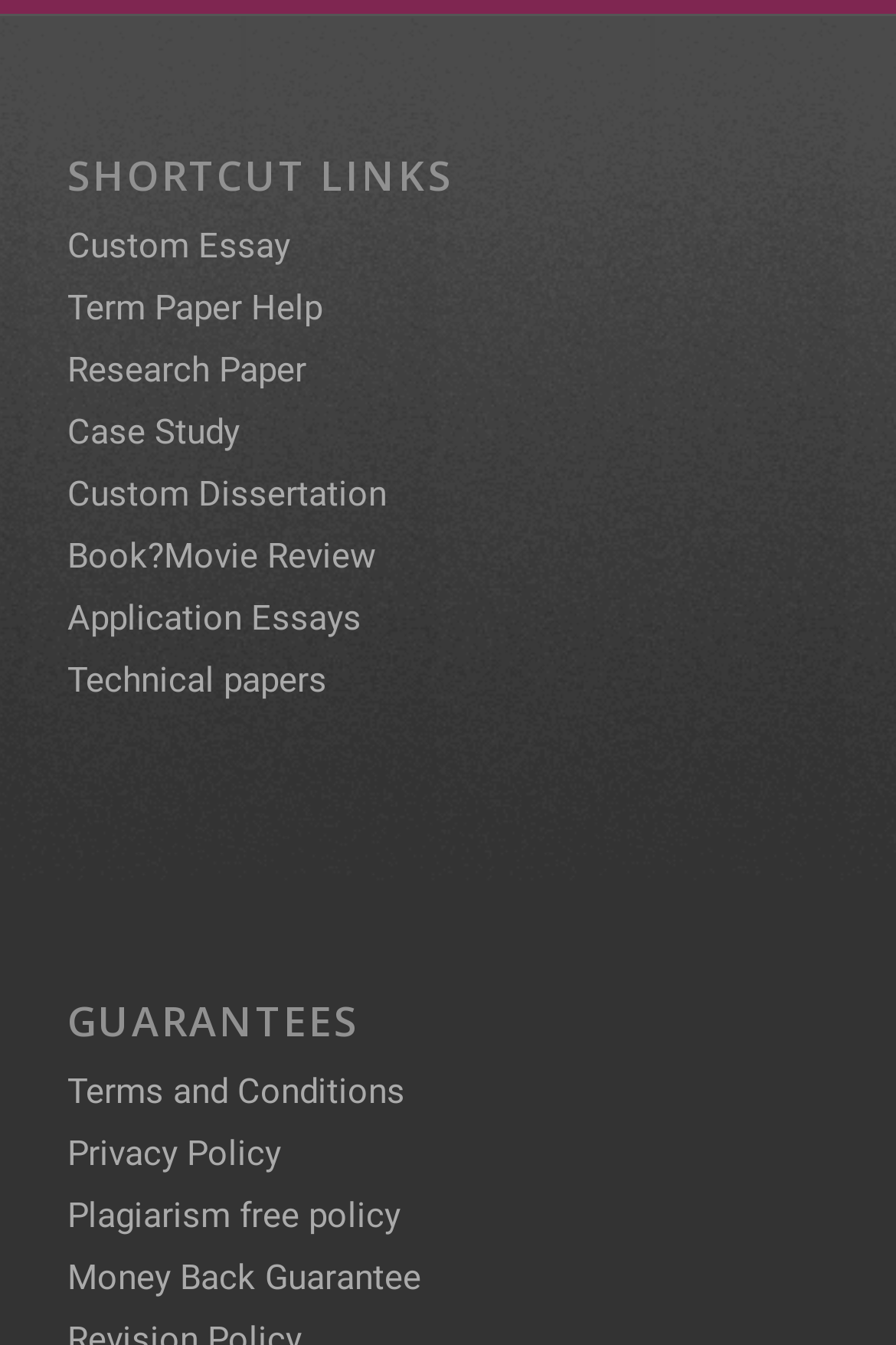What is the last link listed under 'GUARANTEES'?
Utilize the image to construct a detailed and well-explained answer.

The last link listed under the 'GUARANTEES' section is 'Revision Policy', which suggests that the website has a policy in place for revising written work.